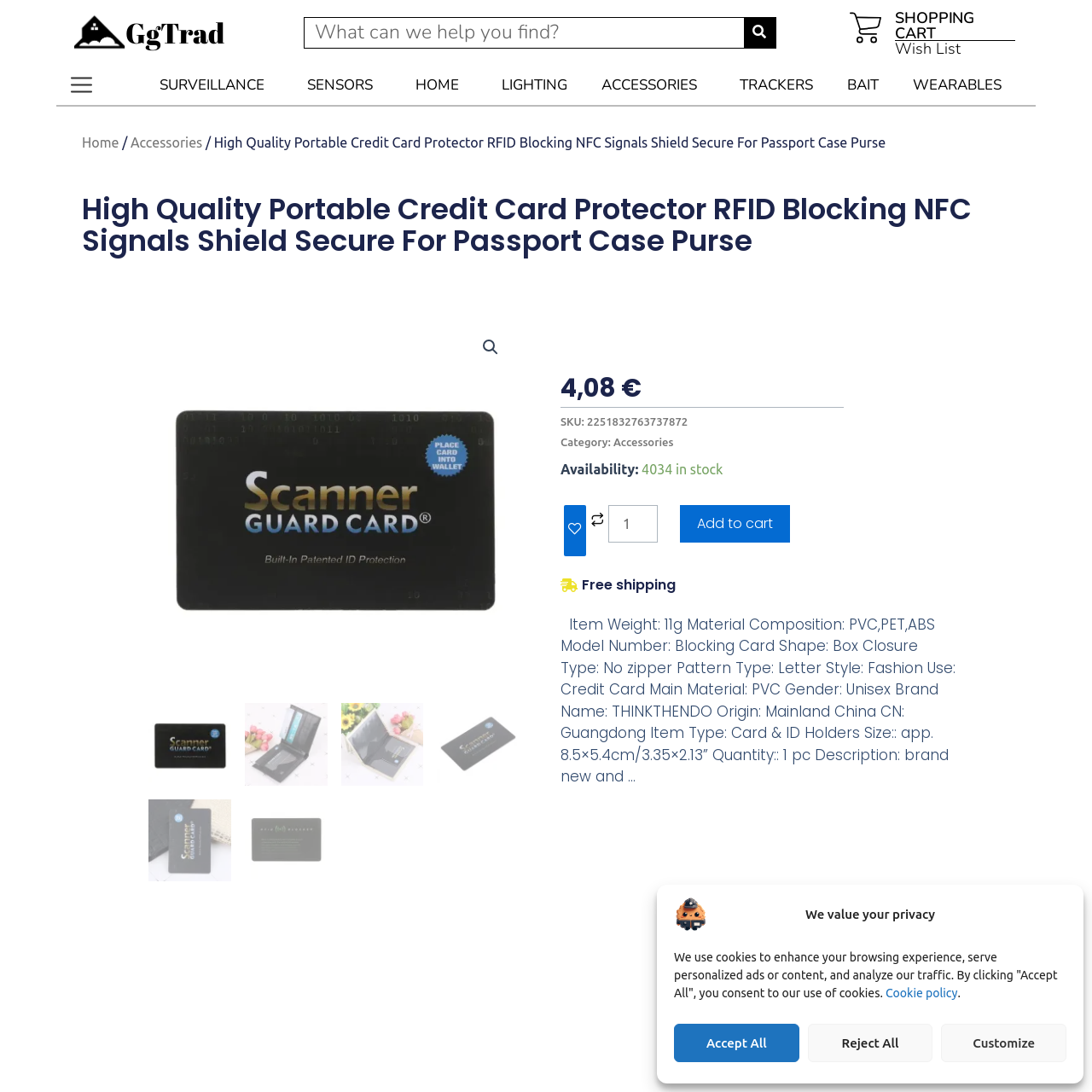View the image within the red box and answer the following question with a concise word or phrase:
What is the emphasis of GgTrad in their everyday accessories?

Quality and security